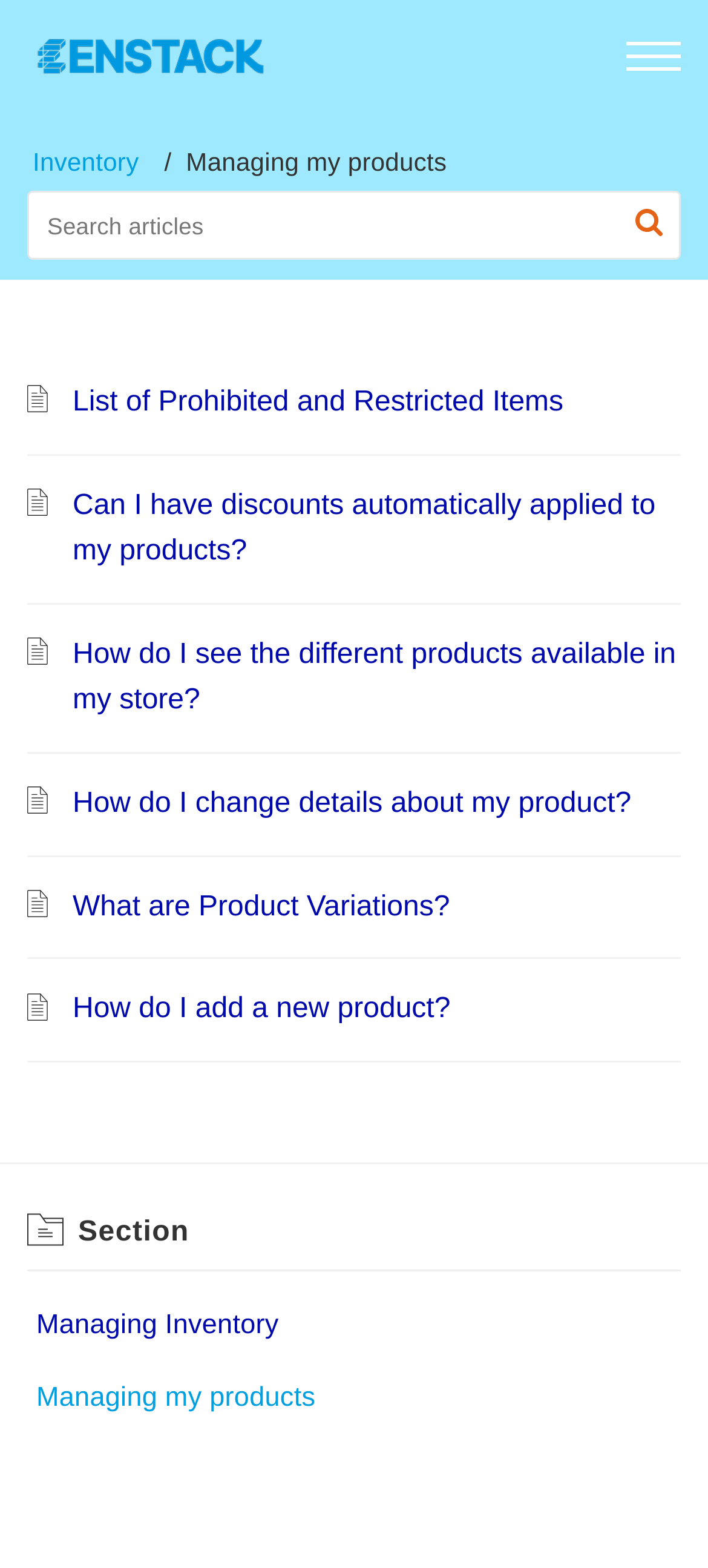Please determine the bounding box coordinates of the element's region to click for the following instruction: "Rate this recipe 5 out of 5 stars".

None